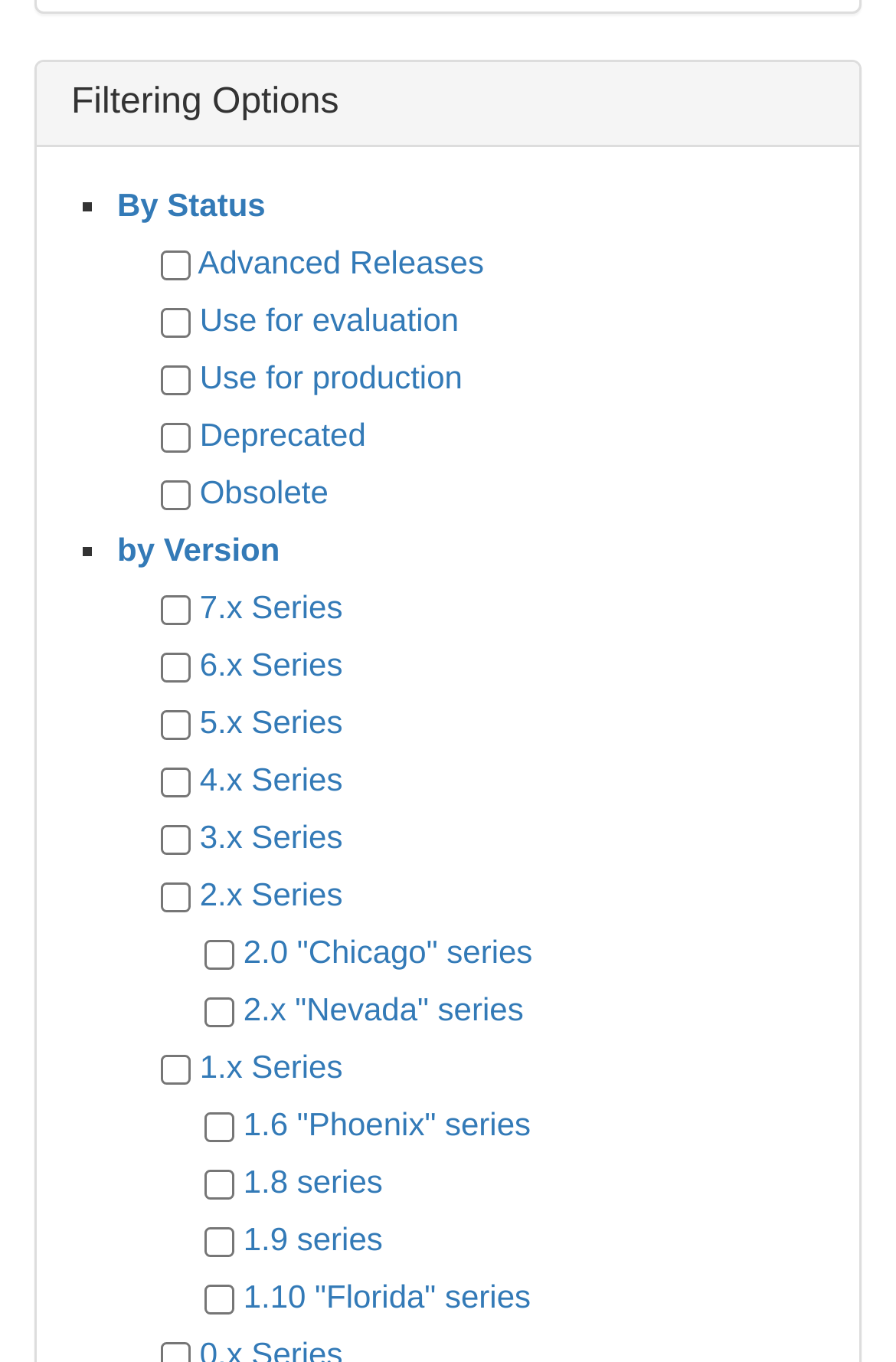Analyze the image and provide a detailed answer to the question: What is the purpose of the checkboxes?

The purpose of the checkboxes is to select specific options, such as 'Advanced Releases', 'Use for evaluation', or specific version series, allowing users to customize their filtering criteria.